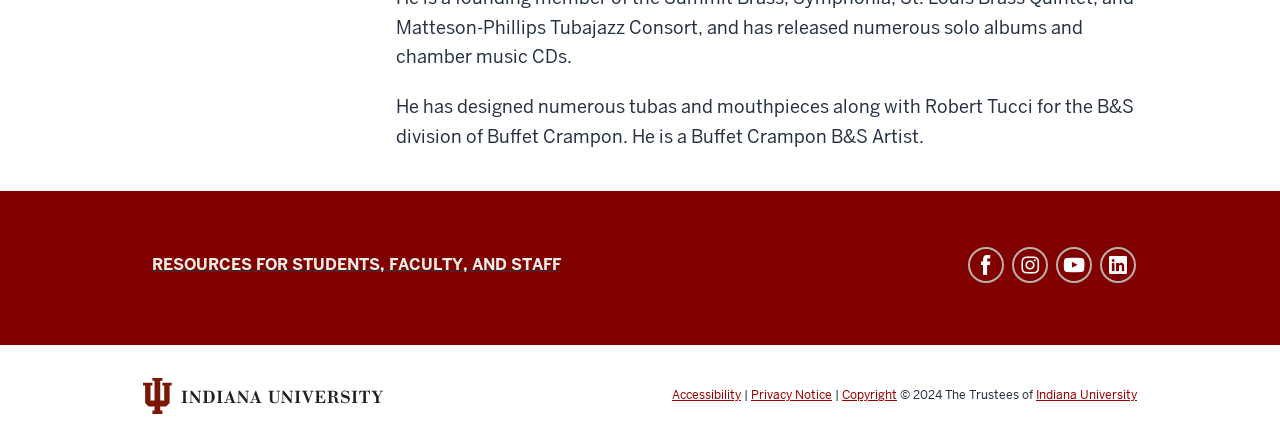Give a one-word or short phrase answer to this question: 
What is the year of the copyright?

2024